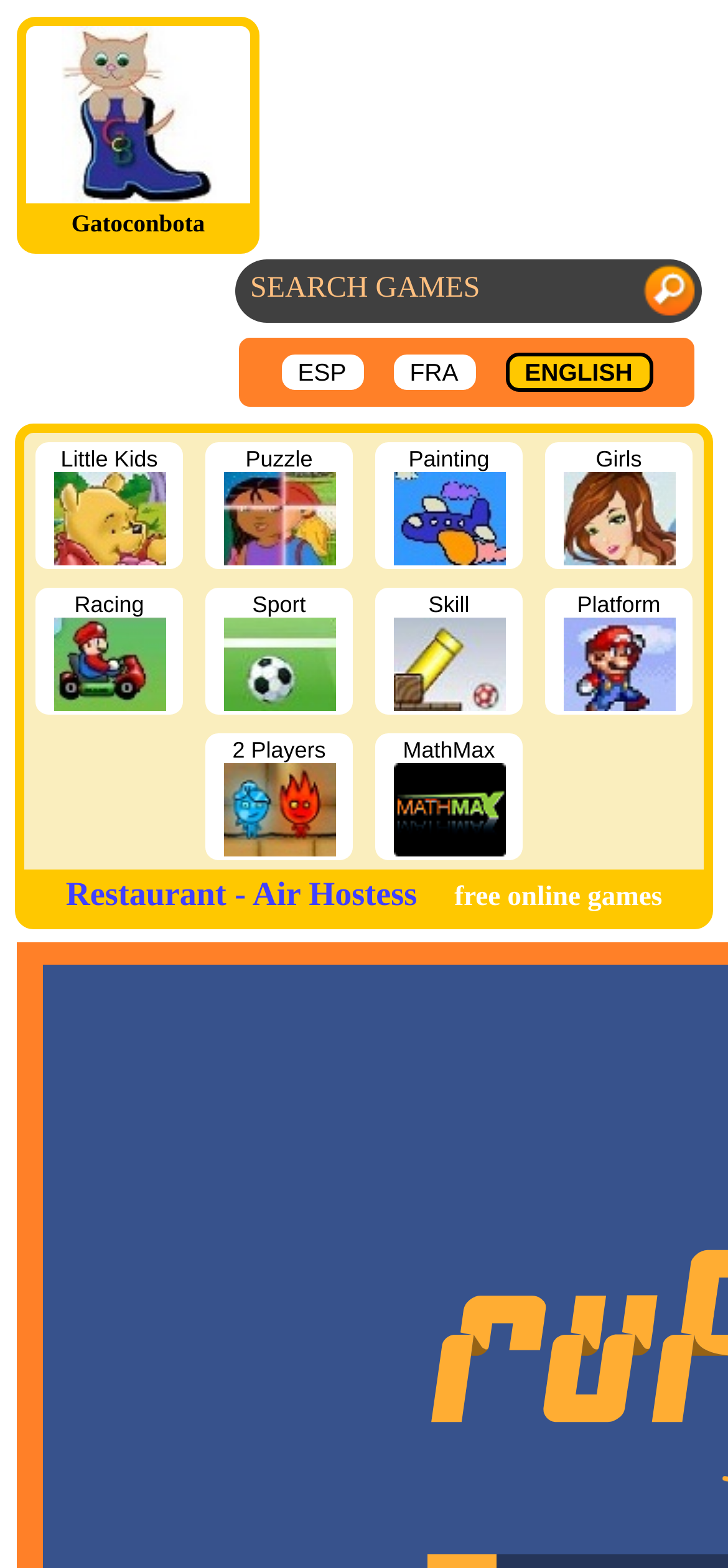Show the bounding box coordinates for the element that needs to be clicked to execute the following instruction: "Search for games". Provide the coordinates in the form of four float numbers between 0 and 1, i.e., [left, top, right, bottom].

[0.338, 0.168, 0.826, 0.201]